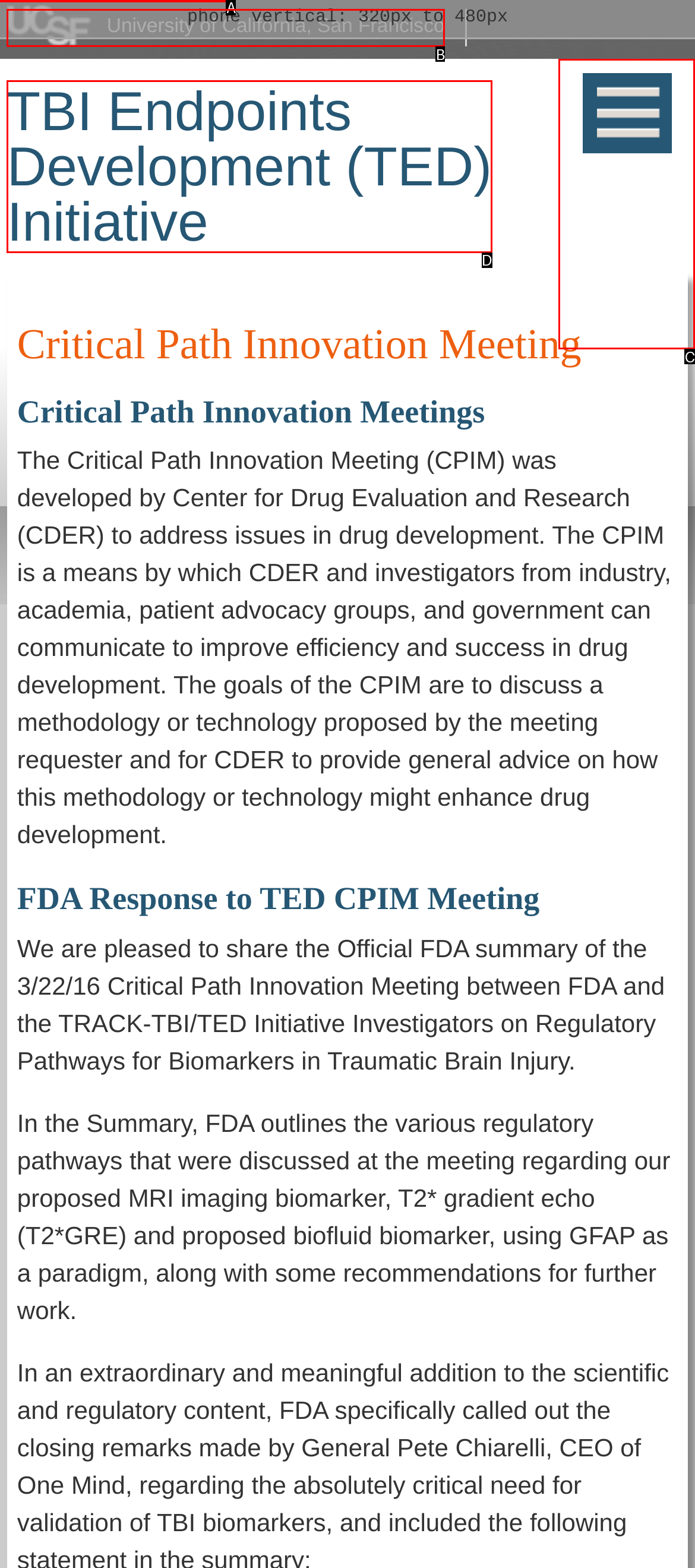Find the HTML element that suits the description: University of California, San Francisco
Indicate your answer with the letter of the matching option from the choices provided.

B